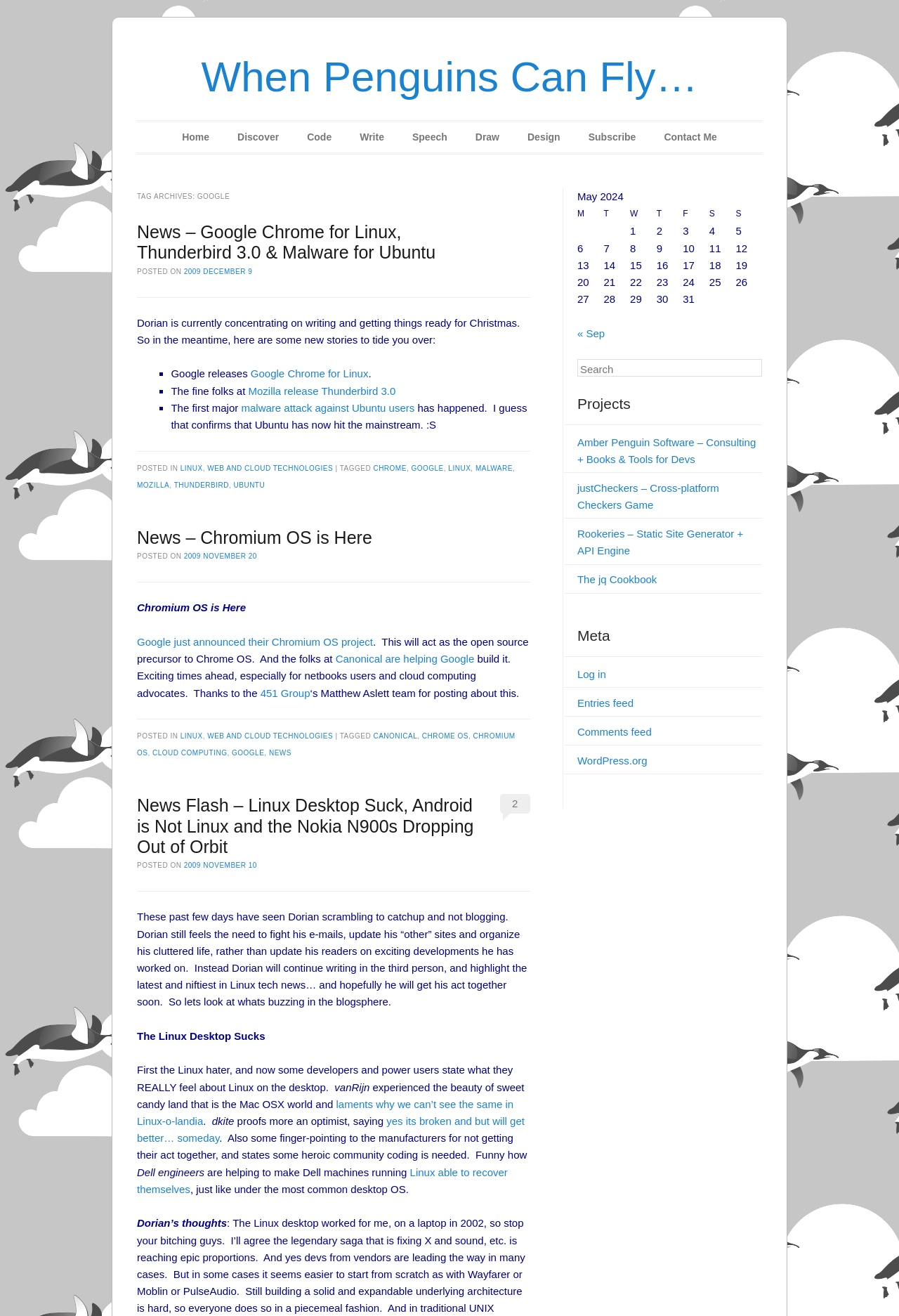Please provide a one-word or short phrase answer to the question:
What company is helping Google with Chromium OS?

Canonical